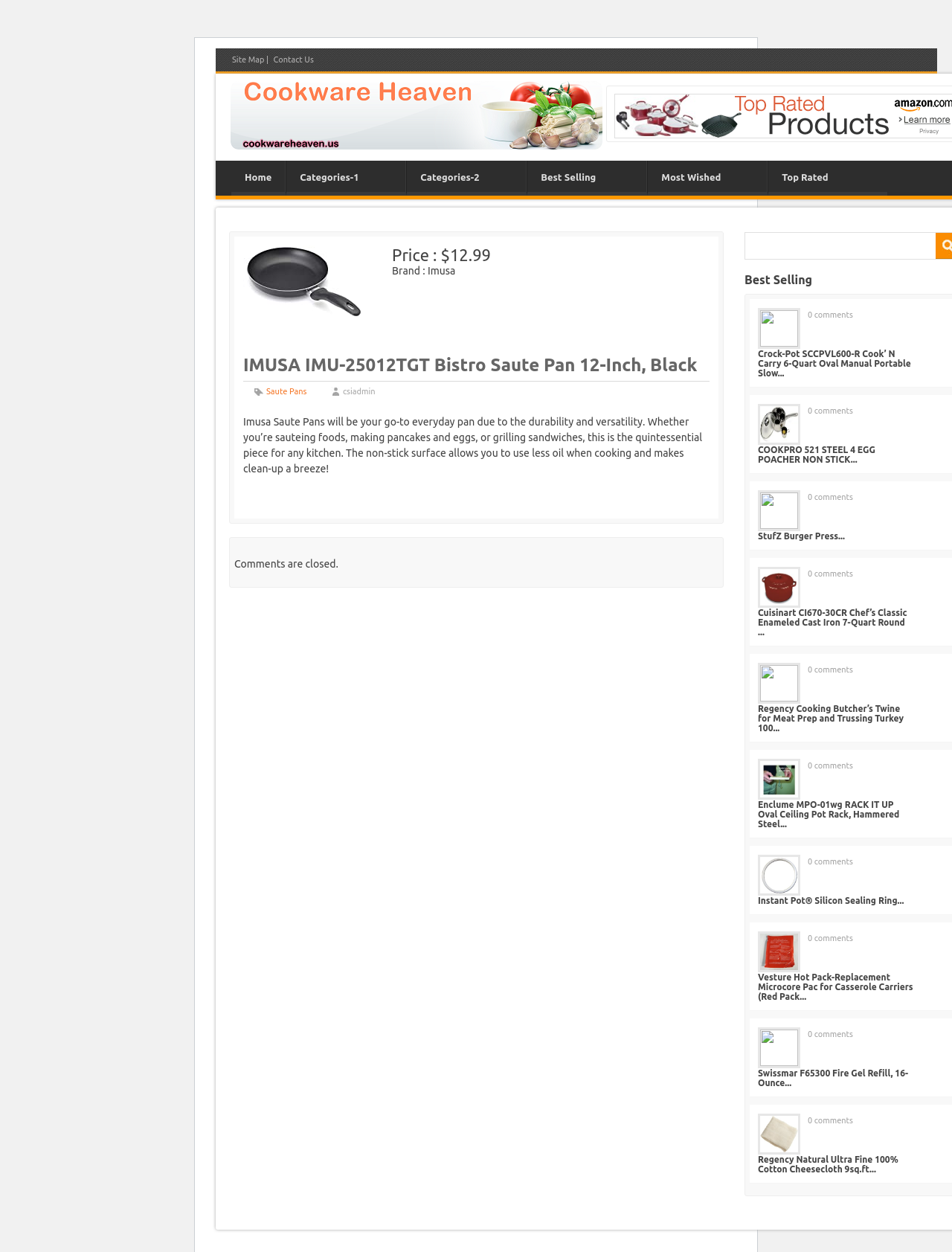What is the brand of the saute pan?
Analyze the image and deliver a detailed answer to the question.

I found the brand of the saute pan by looking at the StaticText element with the text 'Brand : Imusa' at coordinates [0.412, 0.212, 0.478, 0.221].